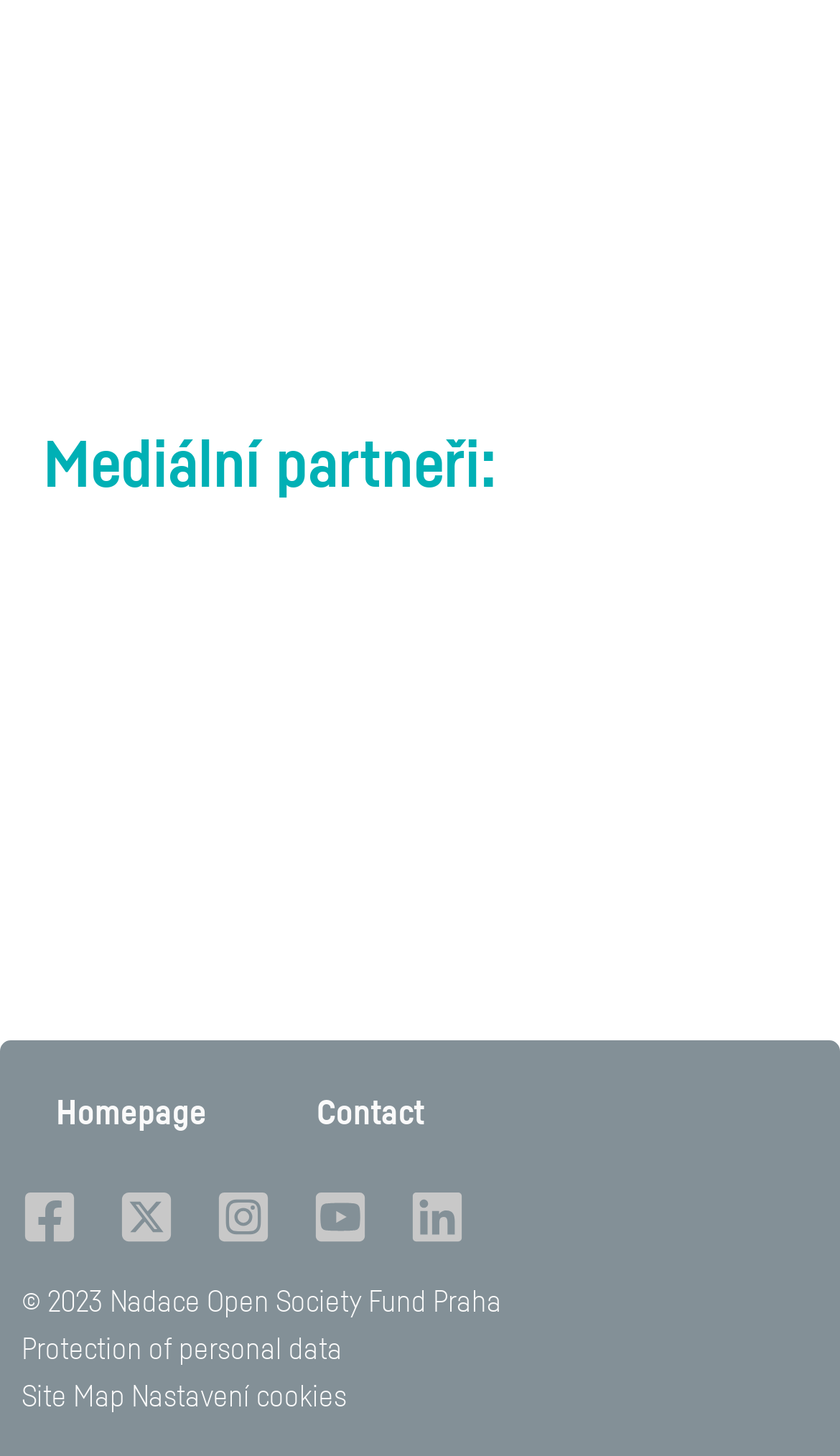Find and indicate the bounding box coordinates of the region you should select to follow the given instruction: "visit Facebook page".

[0.026, 0.822, 0.092, 0.846]